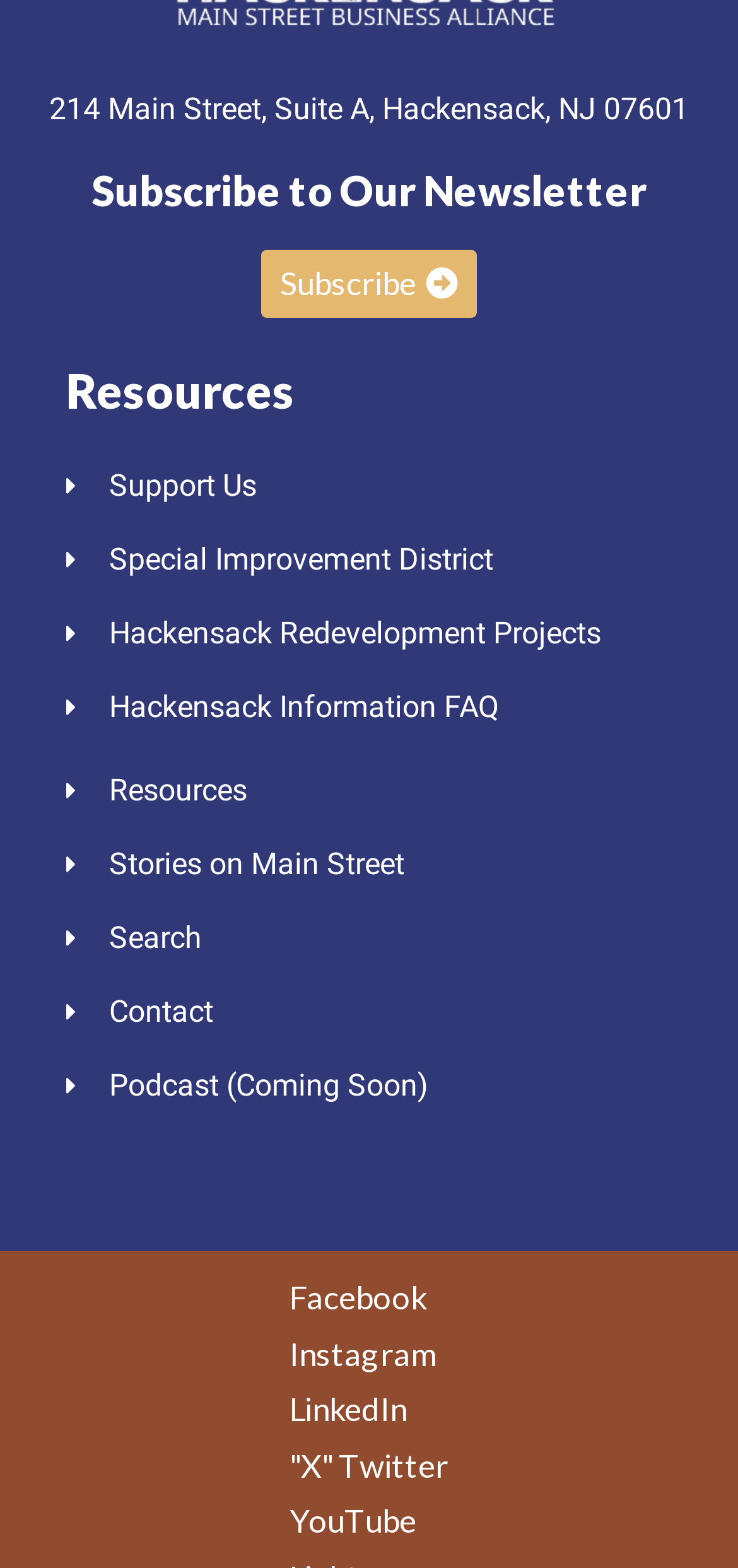What is the purpose of the 'Subscribe' button?
Examine the image and give a concise answer in one word or a short phrase.

To subscribe to the newsletter